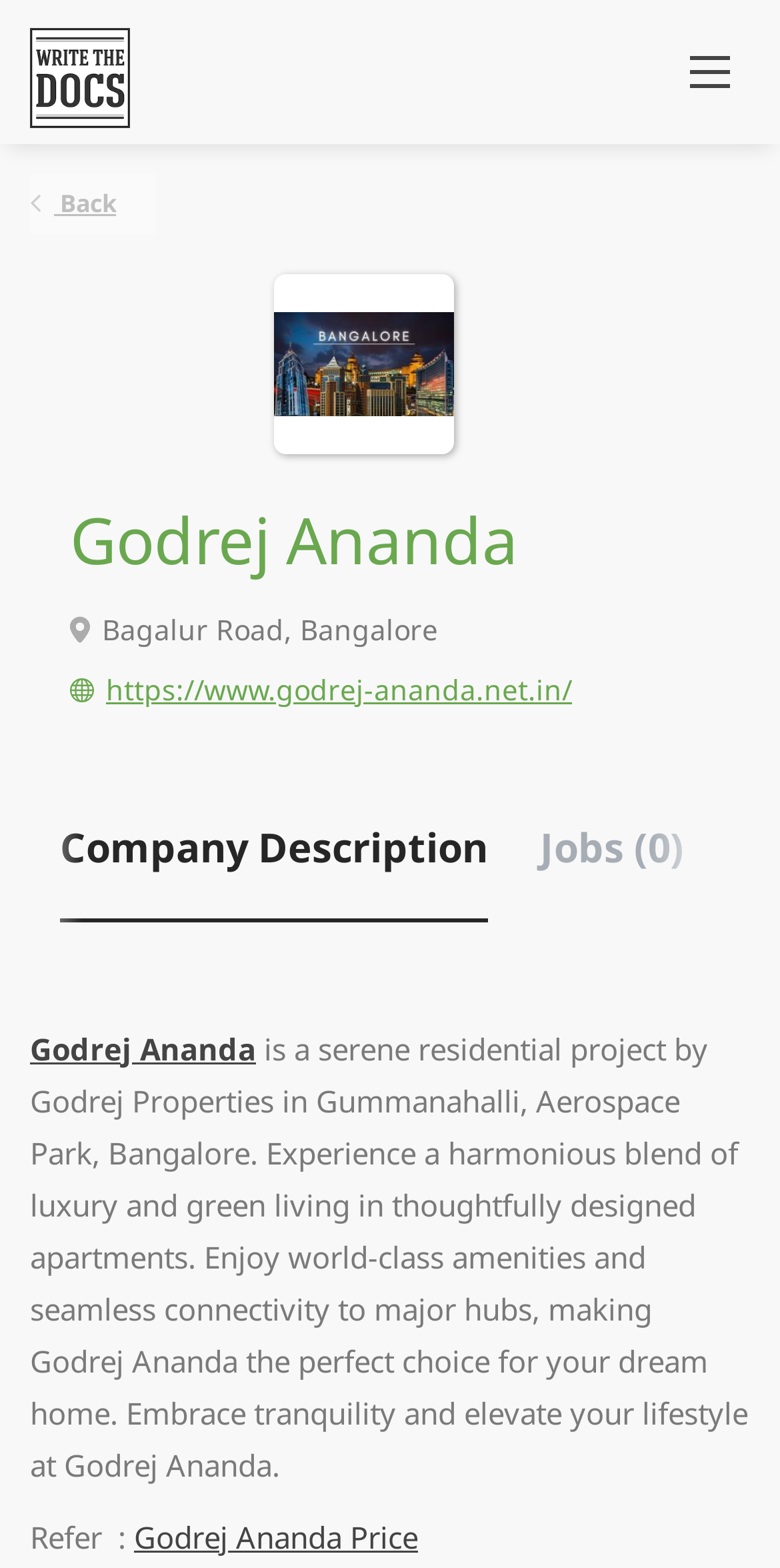What is the purpose of the 'Refer' link?
Craft a detailed and extensive response to the question.

I found a link that says 'Refer' but I couldn't determine its purpose based on the information provided on the webpage. It might be related to referring someone to Godrej Ananda, but I'm not sure.